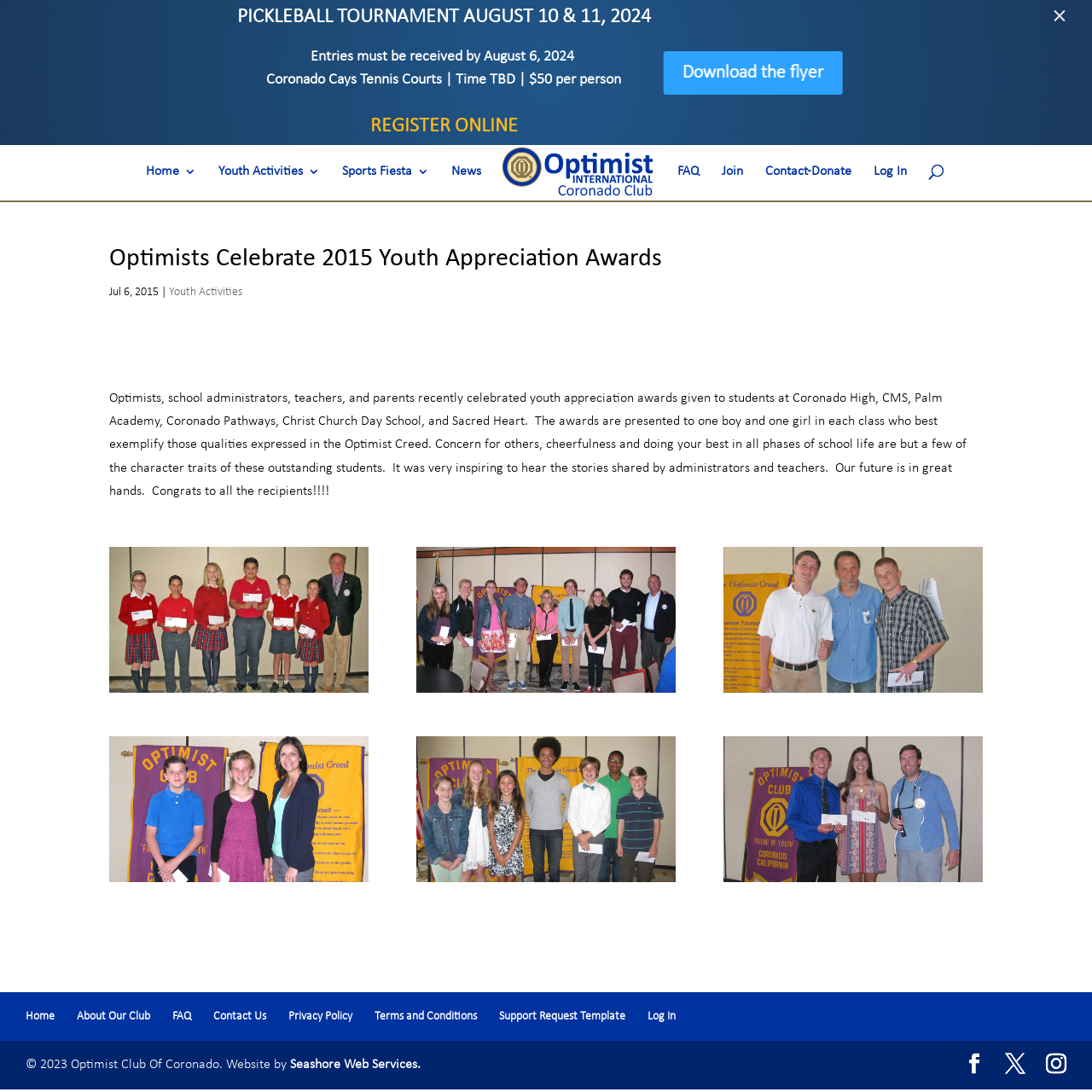Provide a short answer using a single word or phrase for the following question: 
How much does it cost to participate in the Pickleball Tournament?

$50 per person